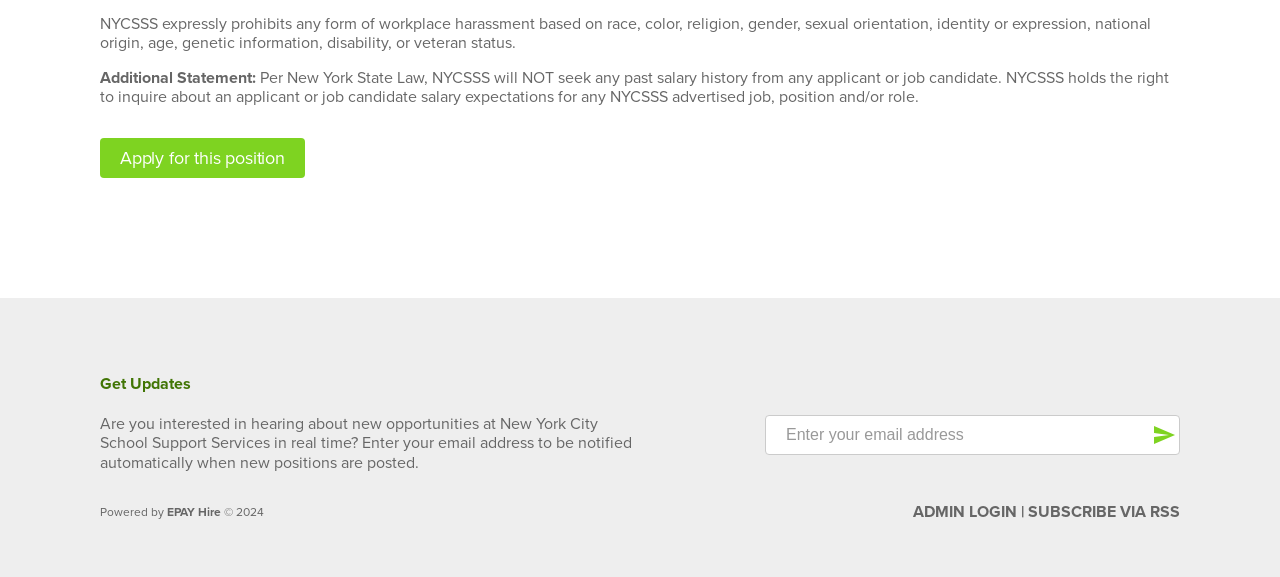What is the copyright year of the webpage?
From the image, respond with a single word or phrase.

2024